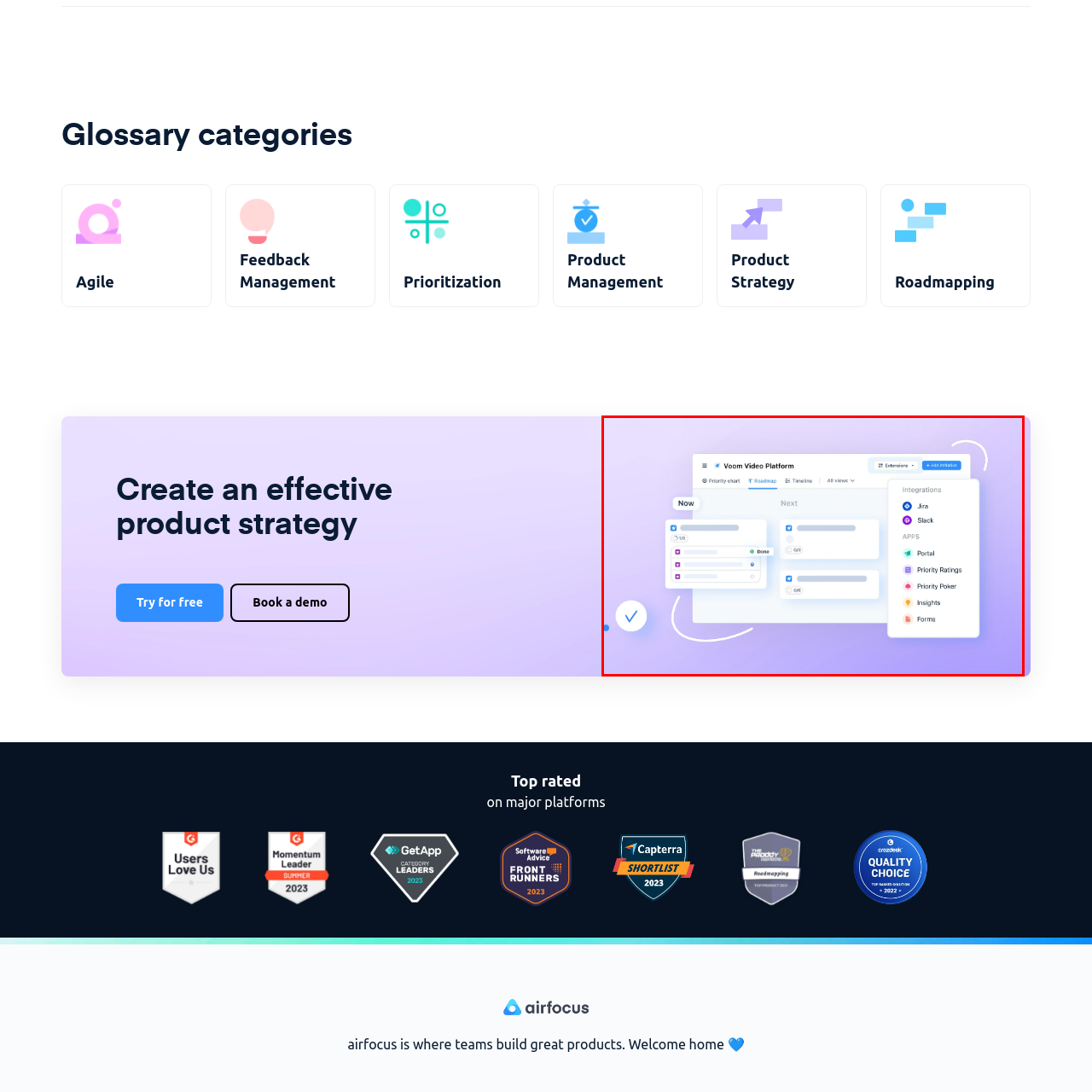Elaborate on the image enclosed by the red box with a detailed description.

The image showcases the user interface of the "Voom Video Platform," prominently featuring an organized roadmap layout. On the left, tasks are categorized under "Now" and "Next," with an intuitive progress indicator showing completed items. The interface allows users to easily manage priorities and visualize workflow. On the right side, an integrations panel displays options such as Jira and Slack, enhancing collaboration. The sleek design blends functionality with aesthetics, making it user-friendly for teams to strategize their product development efficiently.